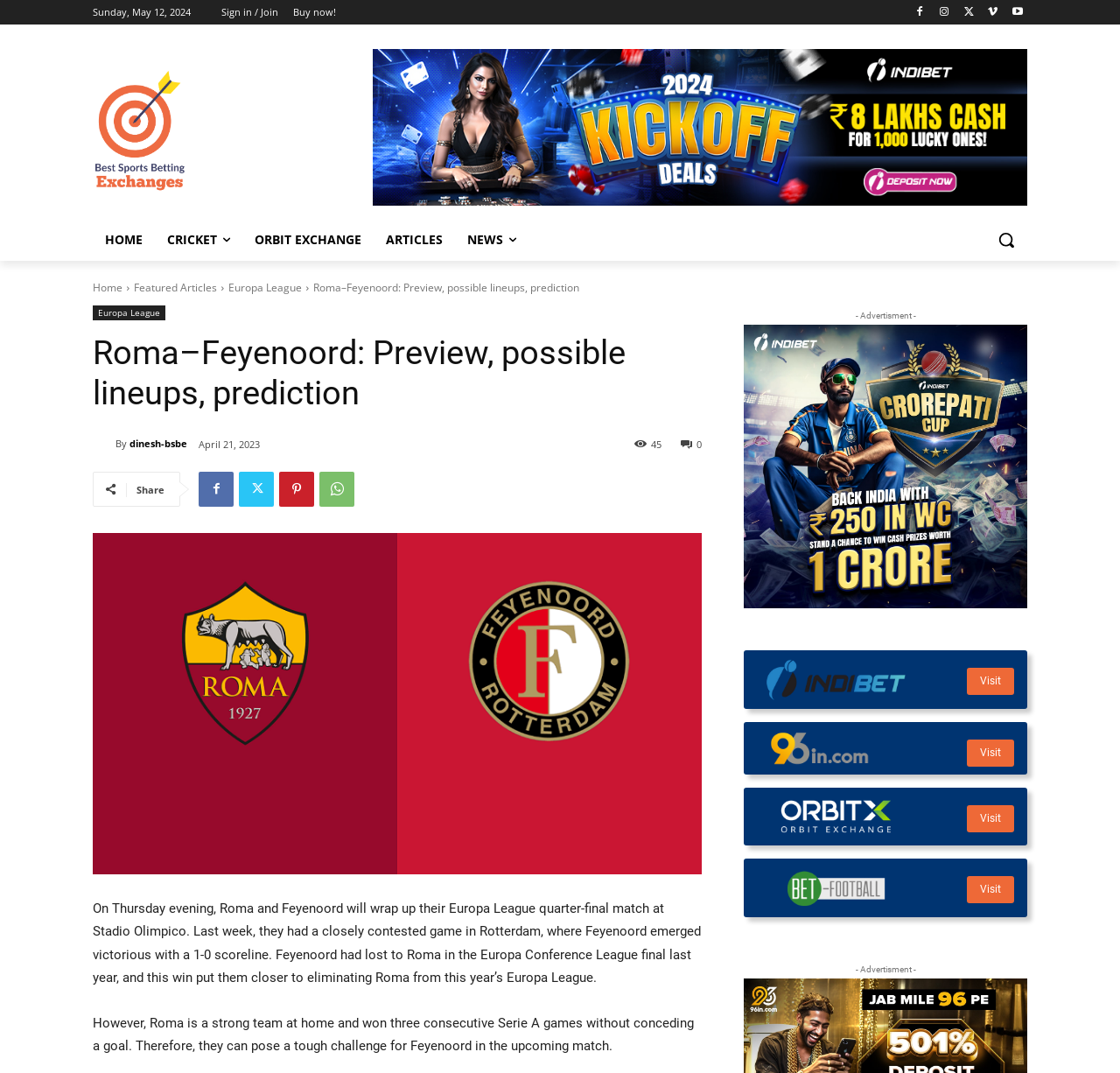Give a one-word or phrase response to the following question: What is the current scoreline between Roma and Feyenoord?

1-0